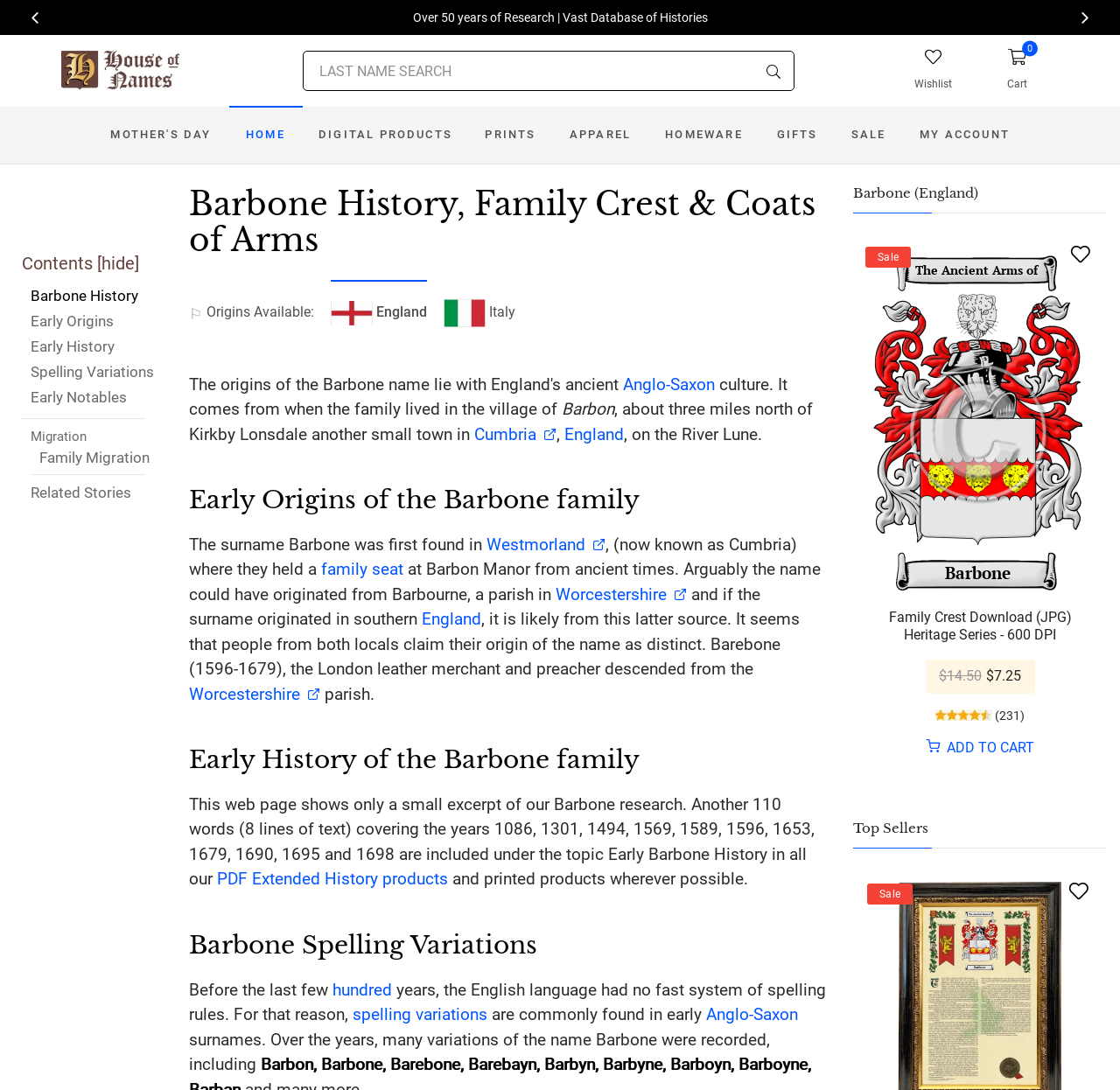What is the purpose of the search box?
Answer the question with a single word or phrase derived from the image.

LAST NAME SEARCH